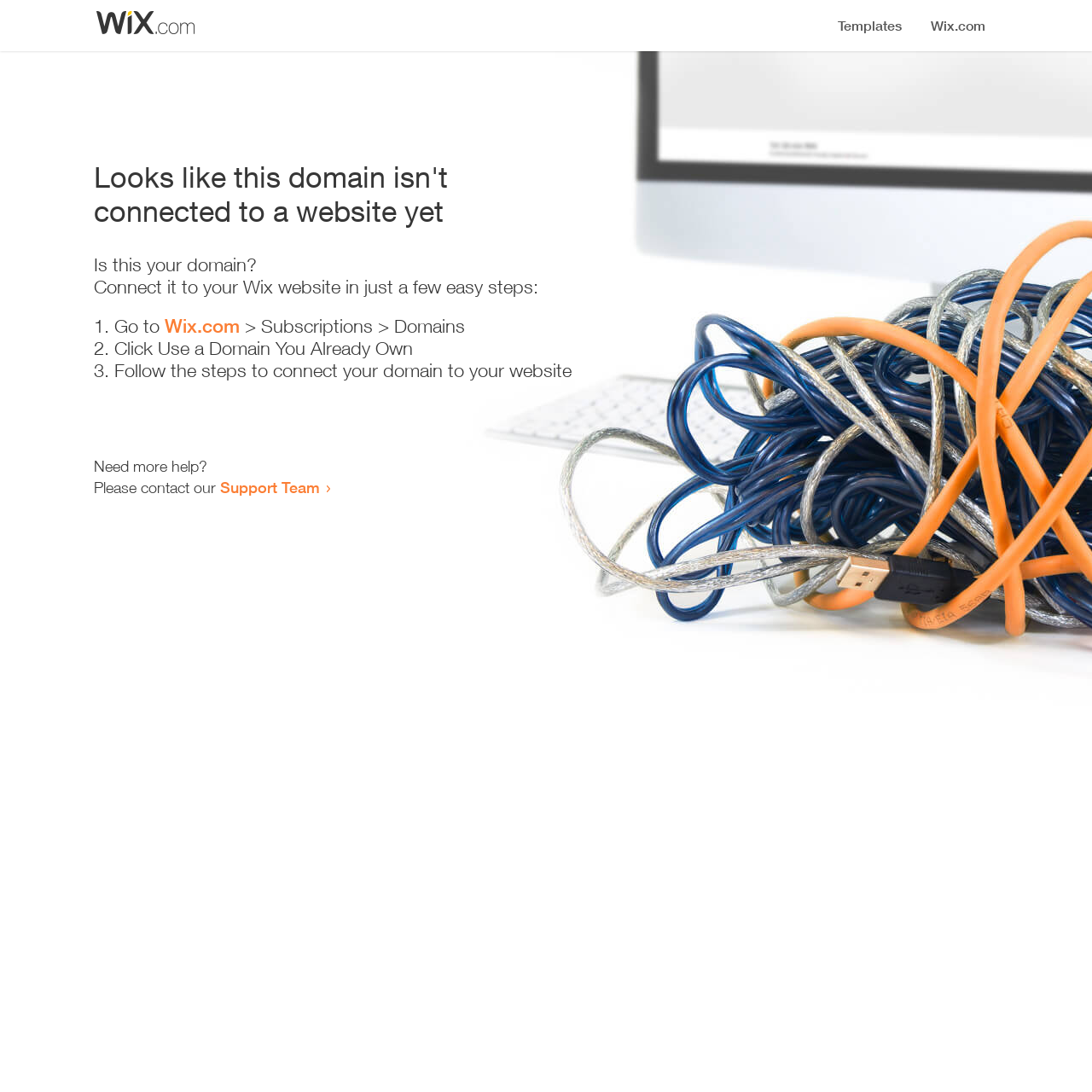What is the first step to connect the domain to a website?
Respond with a short answer, either a single word or a phrase, based on the image.

Go to Wix.com